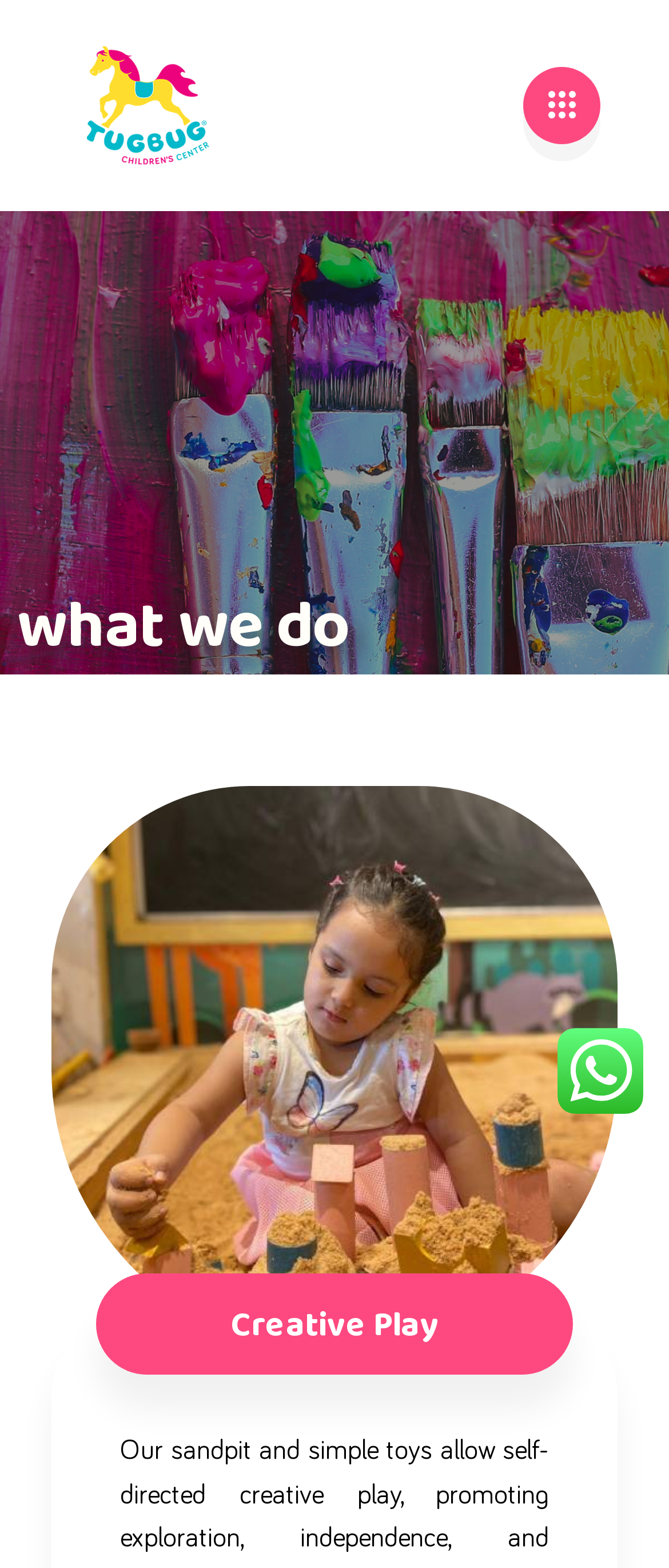Bounding box coordinates are to be given in the format (top-left x, top-left y, bottom-right x, bottom-right y). All values must be floating point numbers between 0 and 1. Provide the bounding box coordinate for the UI element described as: Sitemap

None